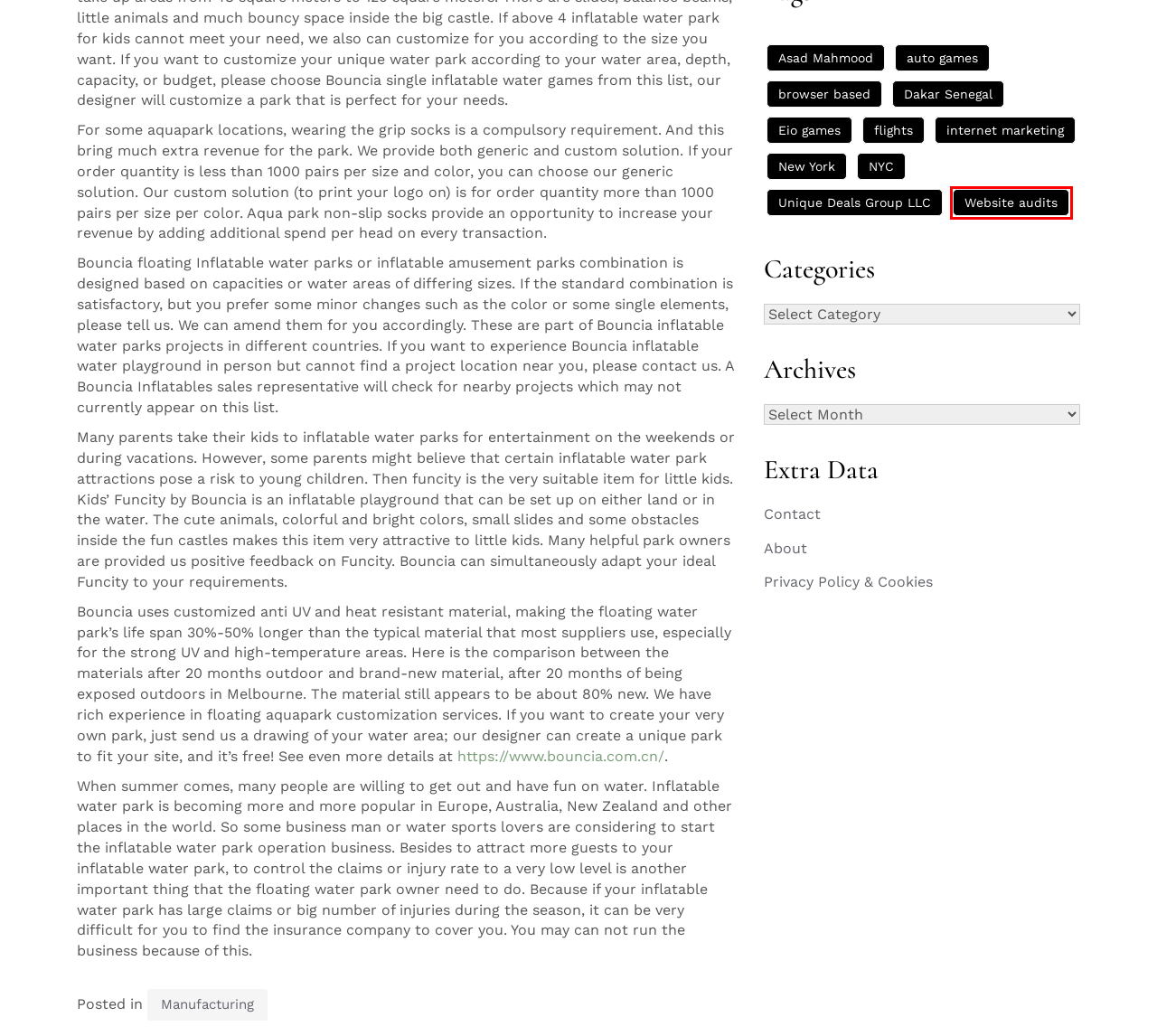With the provided screenshot showing a webpage and a red bounding box, determine which webpage description best fits the new page that appears after clicking the element inside the red box. Here are the options:
A. Website audits Archives - Blog Articles
B. Unique Deals Group LLC Archives - Blog Articles
C. About - Blog Articles
D. flights Archives - Blog Articles
E. Contact - Blog Articles
F. Asad Mahmood Archives - Blog Articles
G. Manufacturing Archives - Blog Articles
H. New York Archives - Blog Articles

A